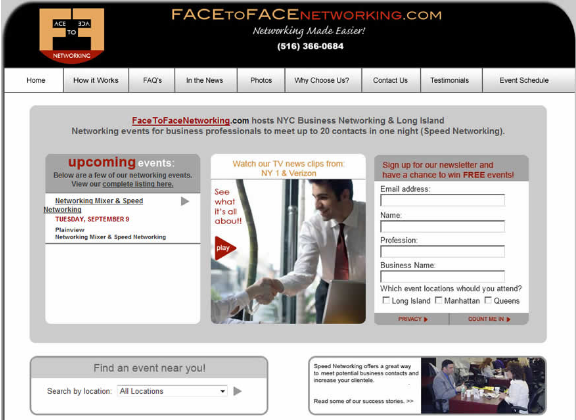What is the purpose of the website?
Look at the image and respond with a one-word or short-phrase answer.

To simplify networking